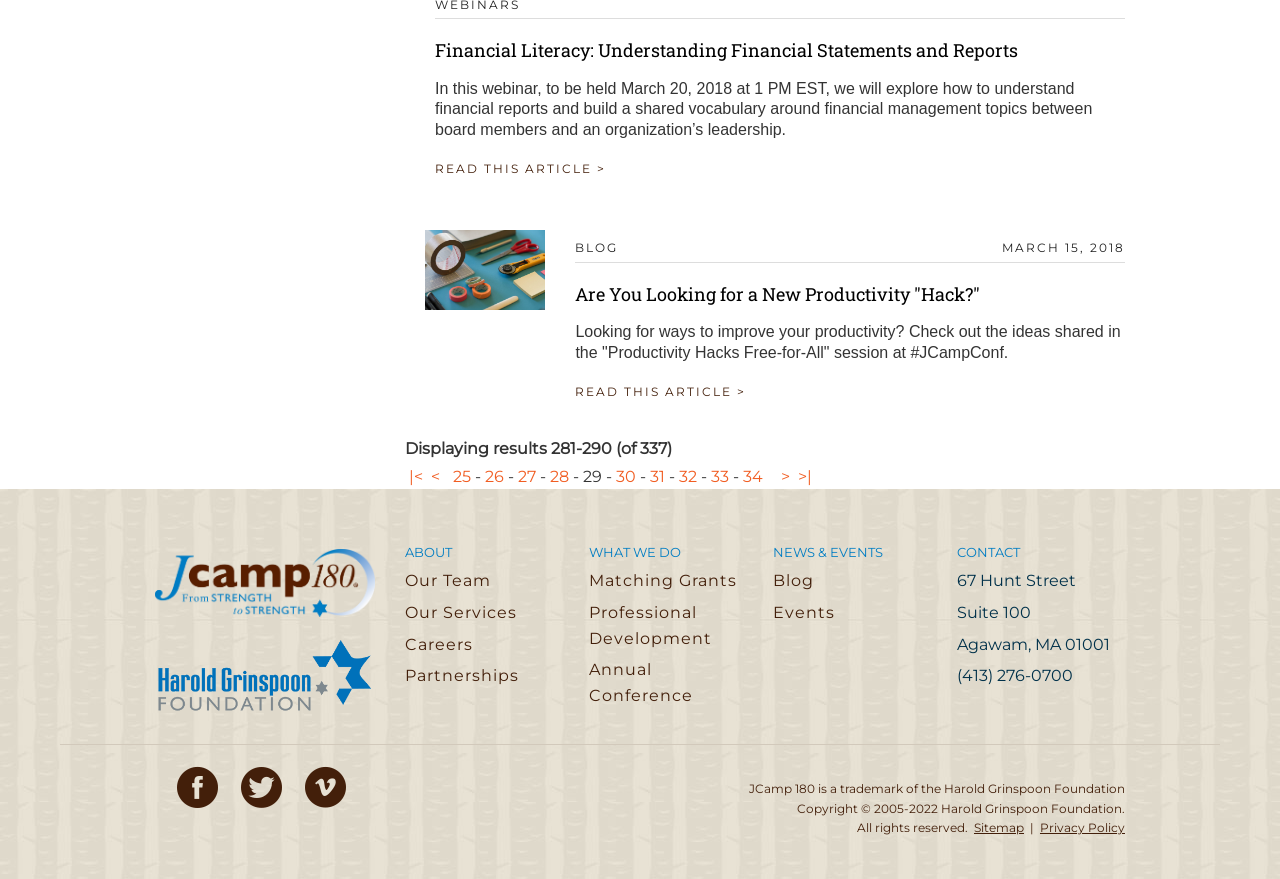Utilize the details in the image to give a detailed response to the question: What is the phone number of JCamp 180?

The phone number of JCamp 180 is (413) 276-0700, which is mentioned in the contact information section at the bottom of the page.